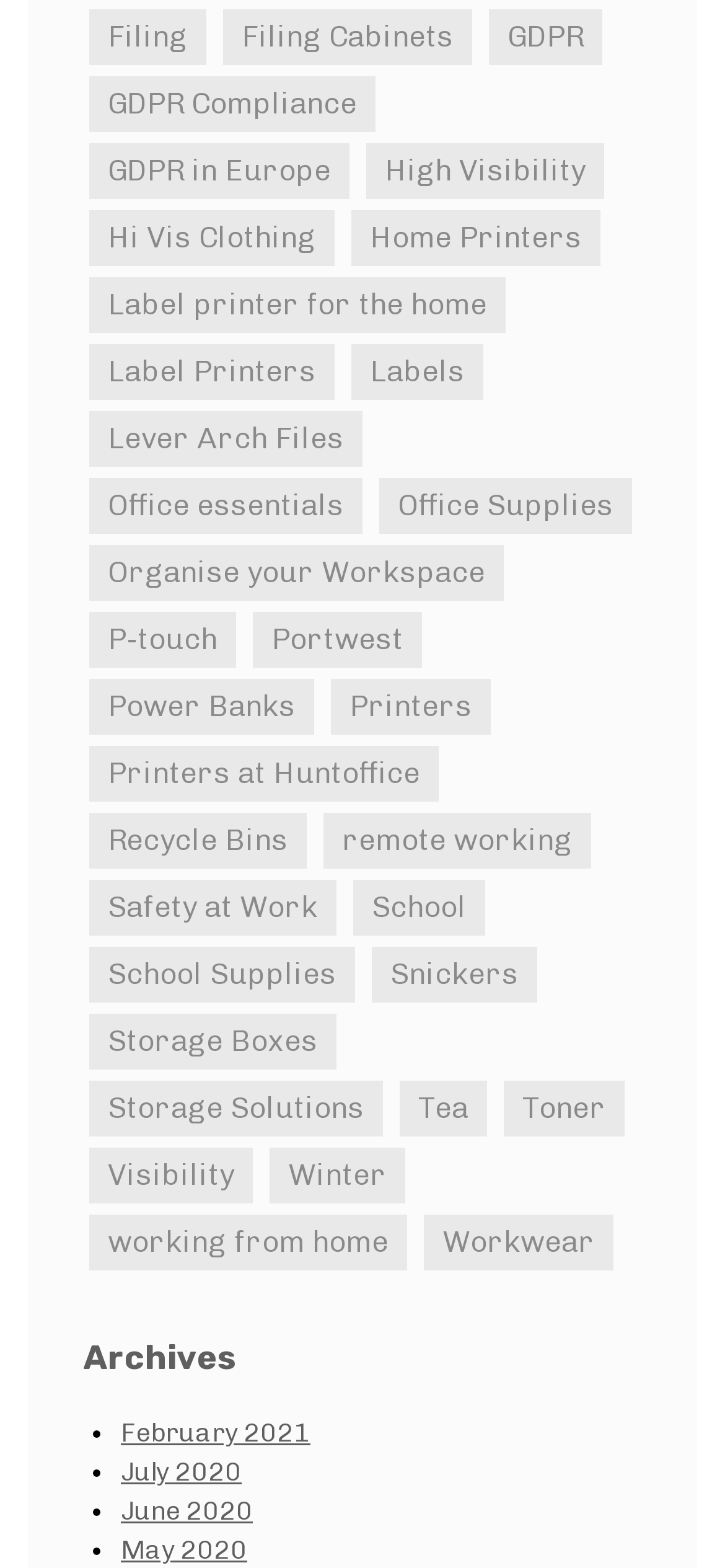Please find the bounding box coordinates of the element that you should click to achieve the following instruction: "Go to GDPR Compliance page". The coordinates should be presented as four float numbers between 0 and 1: [left, top, right, bottom].

[0.123, 0.048, 0.518, 0.084]